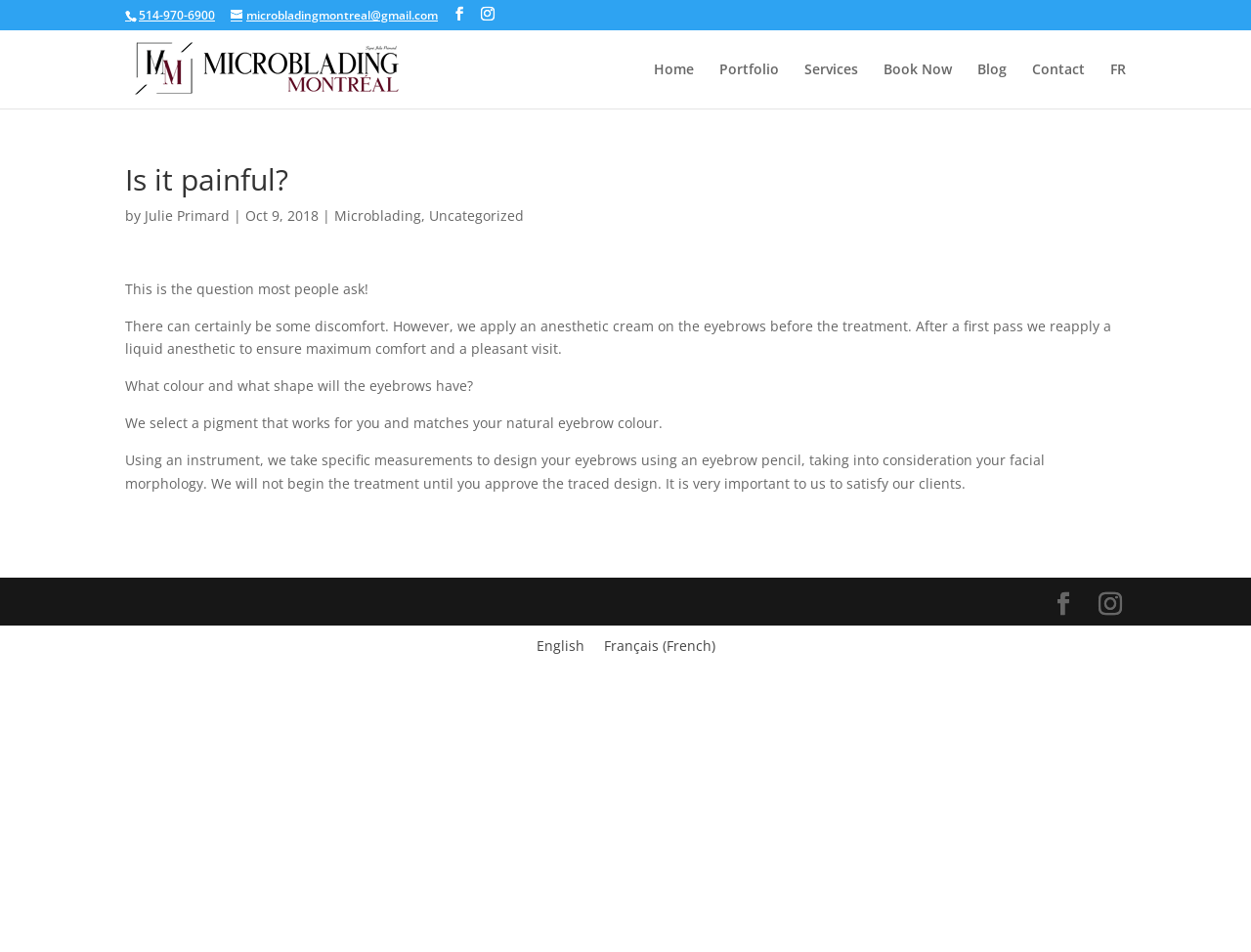Identify and provide the title of the webpage.

Is it painful?